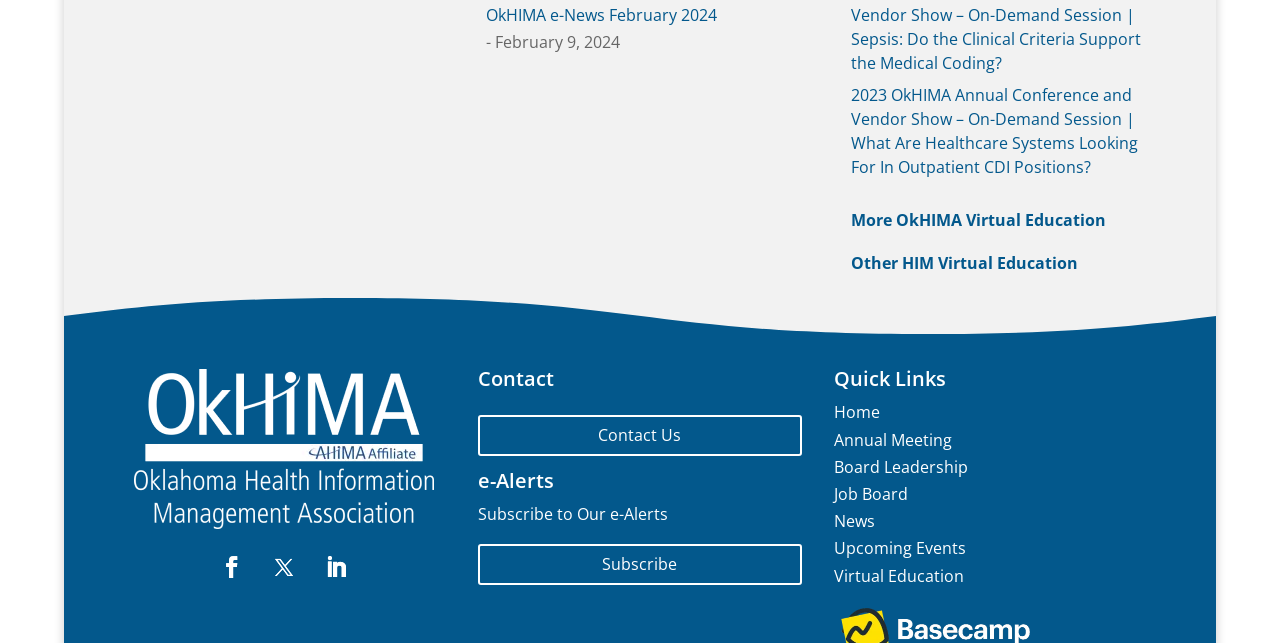Please specify the bounding box coordinates of the clickable region necessary for completing the following instruction: "Subscribe to Our e-Alerts". The coordinates must consist of four float numbers between 0 and 1, i.e., [left, top, right, bottom].

[0.373, 0.846, 0.627, 0.909]